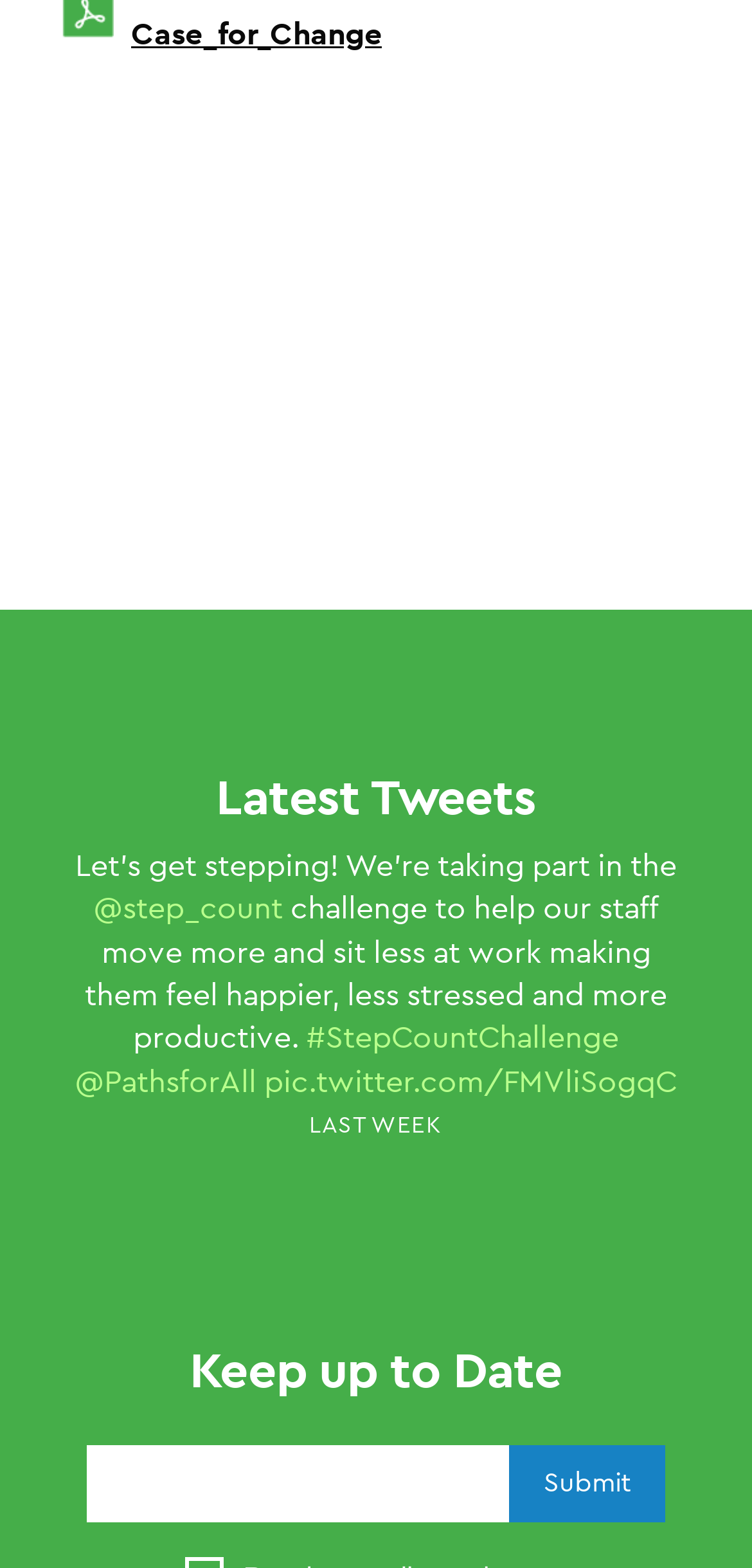Please identify the coordinates of the bounding box that should be clicked to fulfill this instruction: "Visit the 'DoTheRideThing.co.uk' website".

[0.418, 0.708, 0.841, 0.728]